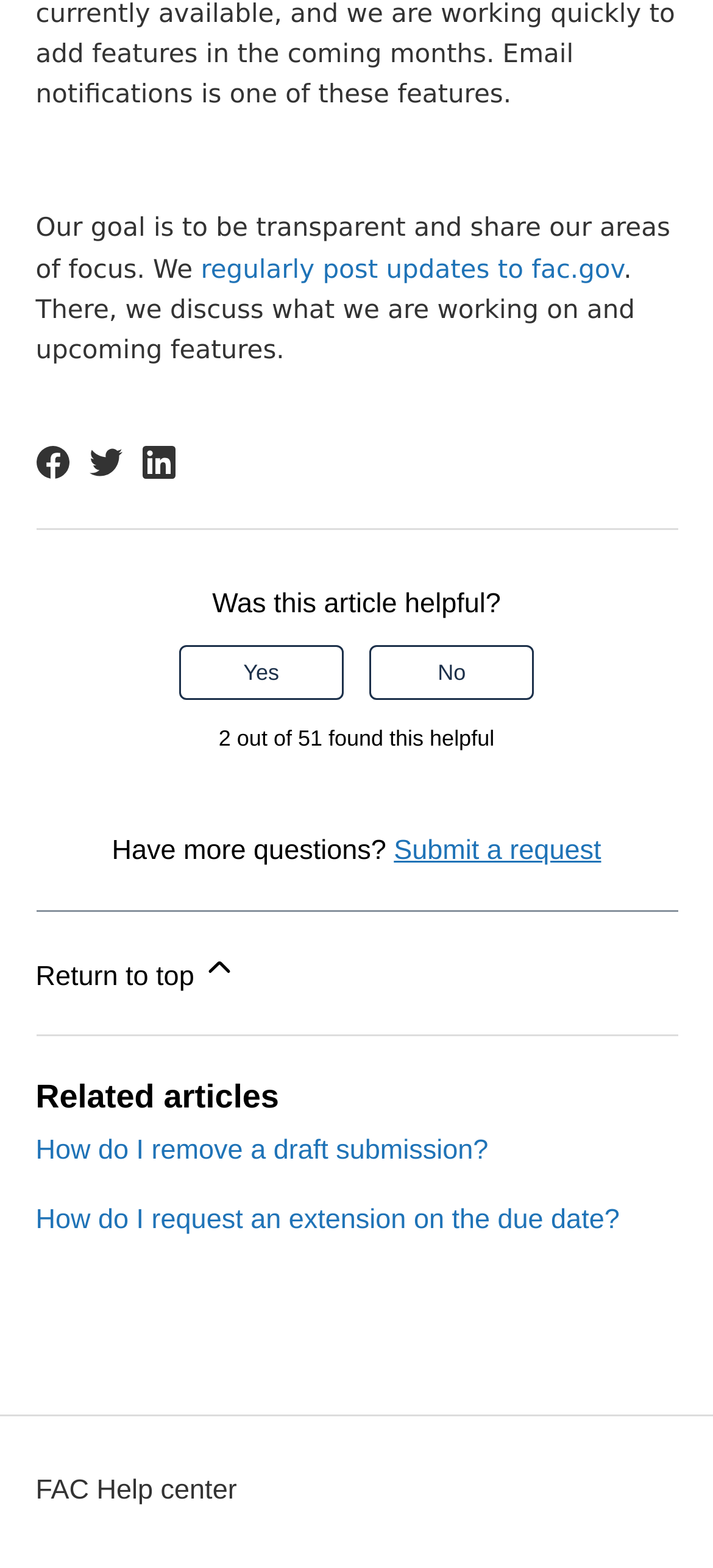Please identify the bounding box coordinates of the element that needs to be clicked to perform the following instruction: "Share this page on Facebook".

[0.05, 0.284, 0.096, 0.305]